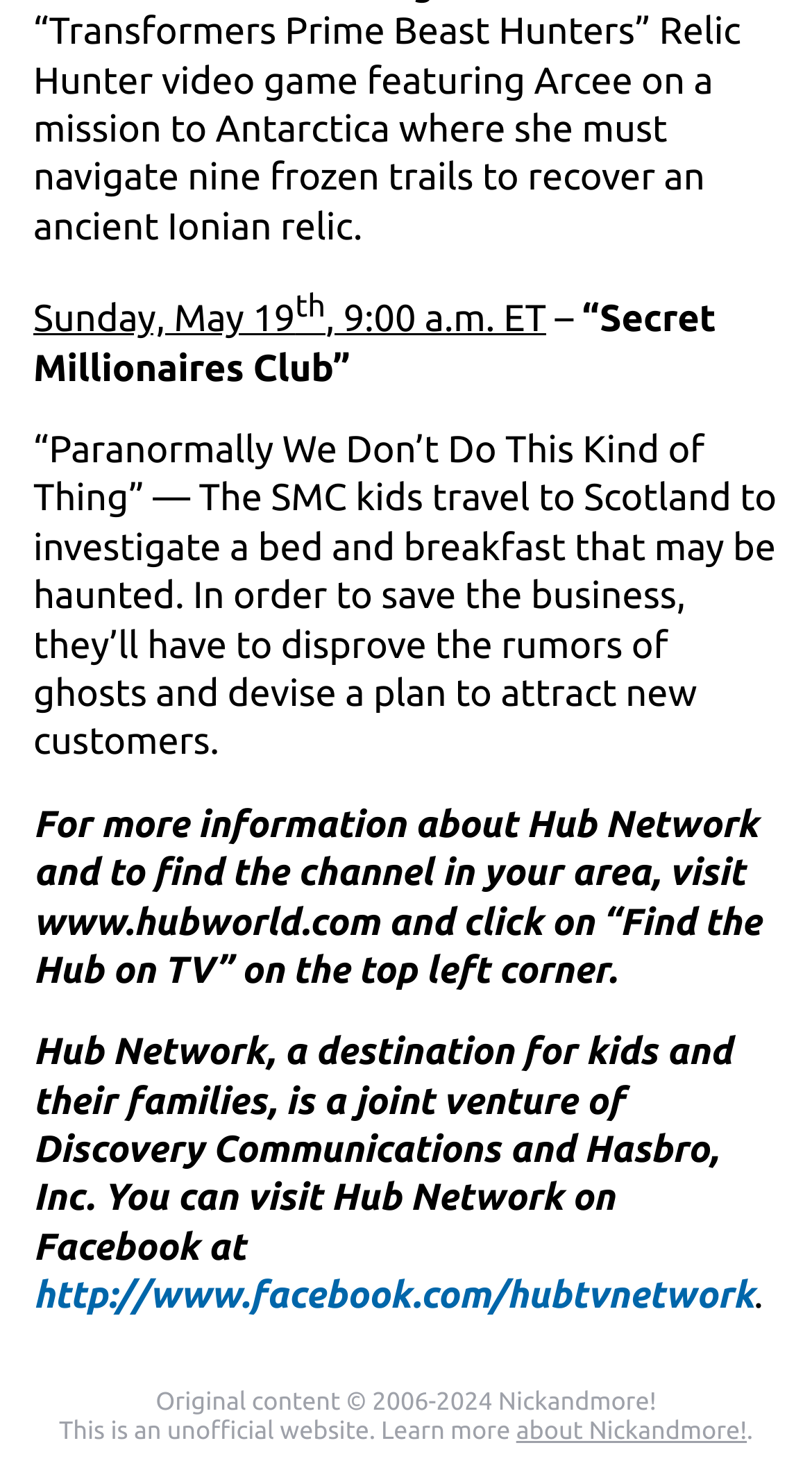Please find the bounding box for the UI component described as follows: "http://www.facebook.com/hubtvnetwork".

[0.041, 0.868, 0.928, 0.897]